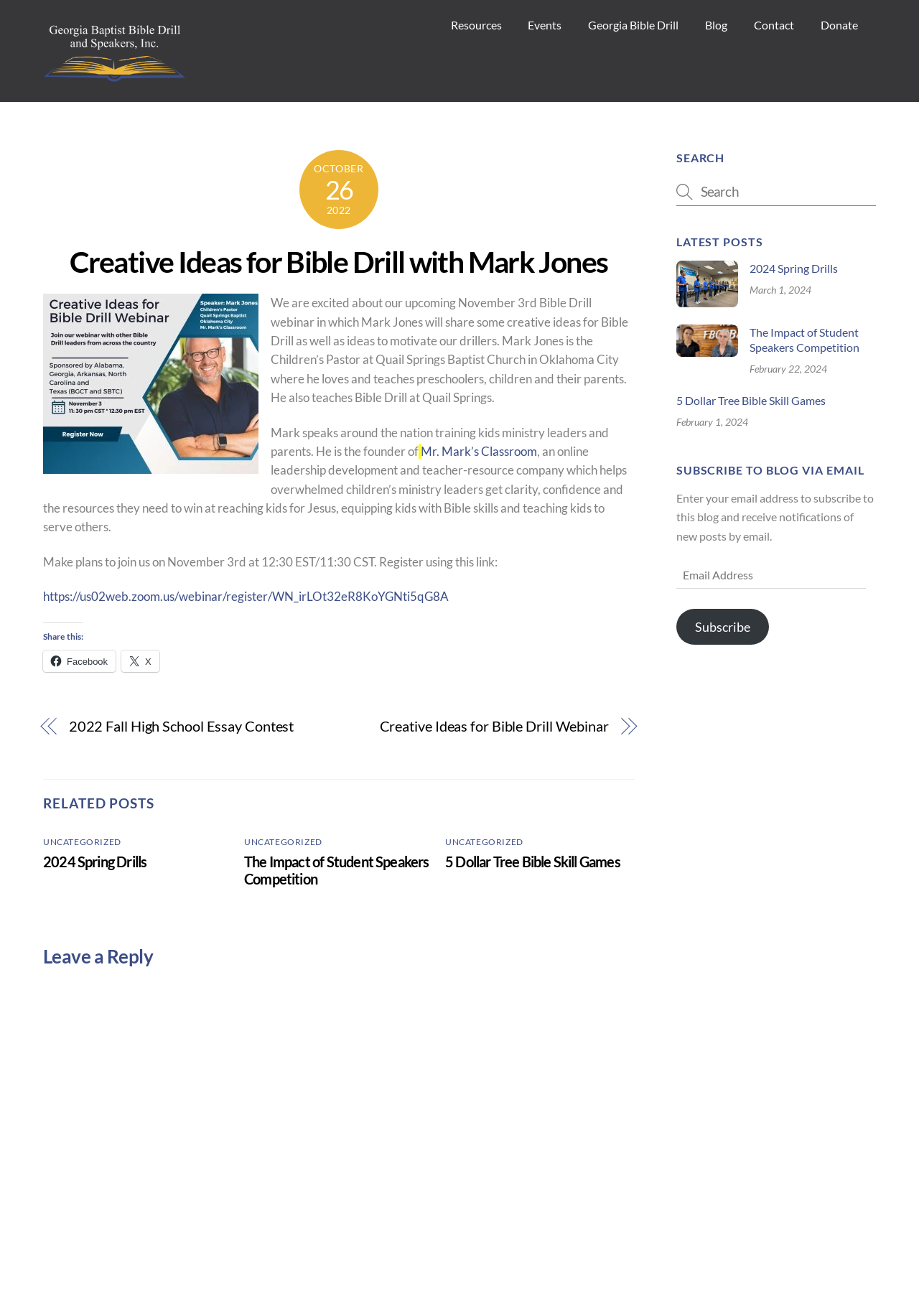Analyze the image and deliver a detailed answer to the question: What is the name of the online leadership development and teacher-resource company founded by Mark Jones?

According to the webpage, Mark Jones is the founder of Mr. Mark’s Classroom, an online leadership development and teacher-resource company which helps overwhelmed children’s ministry leaders get clarity, confidence and the resources they need to win at reaching kids for Jesus, equipping kids with Bible skills and teaching kids to serve others.